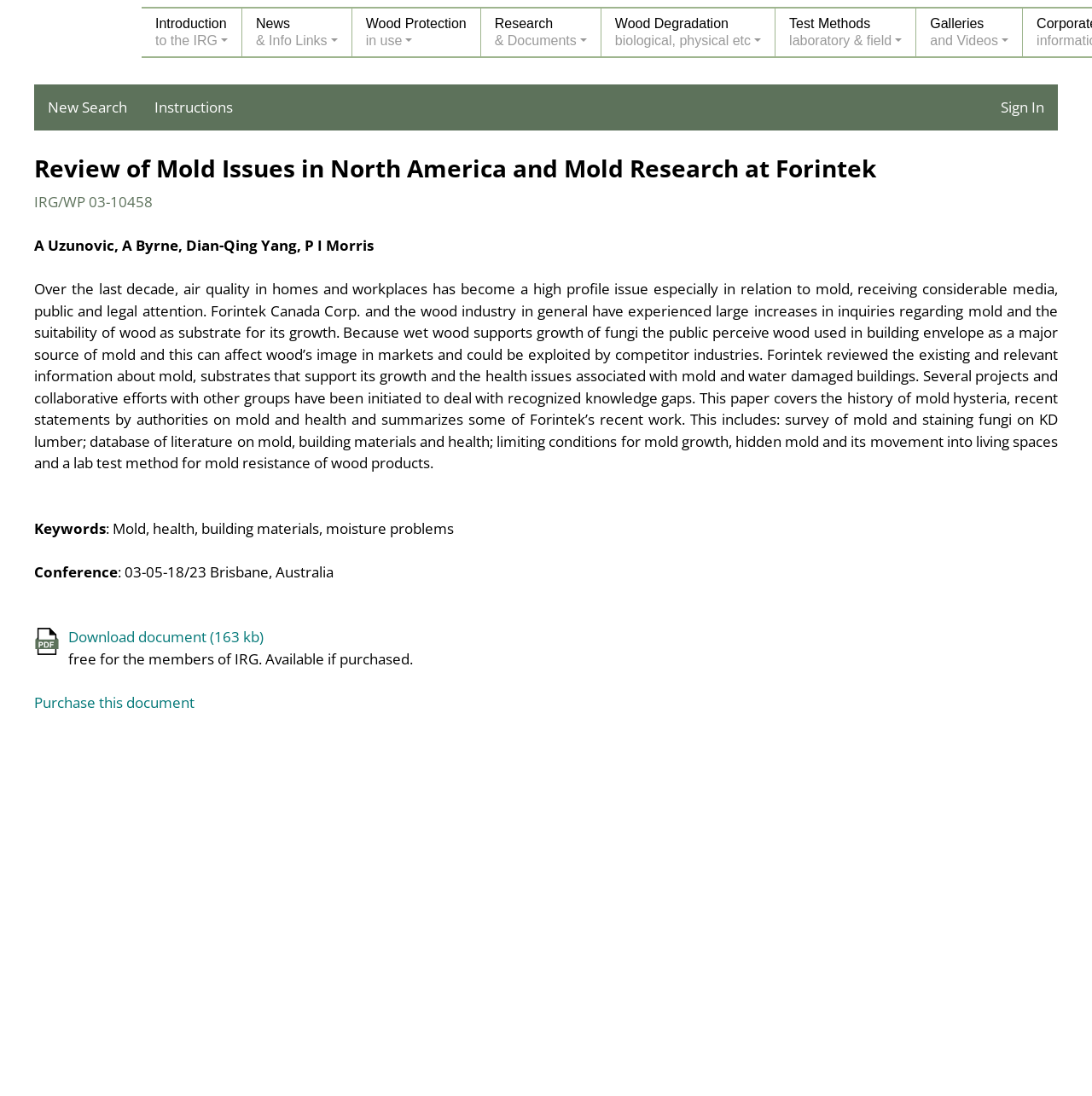Write a detailed summary of the webpage, including text, images, and layout.

The webpage is a research paper titled "Review of Mold Issues in North America and Mold Research at Forintek" with the document number IRG/WP 03-10458. At the top left corner, there is a "Home" link accompanied by a small image. Below it, there are six buttons in a row, each with a dropdown menu, labeled "Introduction to the IRG", "News & Info Links", "Wood Protection in use", "Research & Documents", "Wood Degradation biological, physical etc", and "Test Methods laboratory & field", followed by "Galleries and Videos". 

On the right side of the top section, there are three links: "New Search", "Instructions", and "Sign In". The main content of the webpage starts with a heading that matches the title of the research paper. Below the heading, there is a list of authors: A Uzunovic, A Byrne, Dian-Qing Yang, and P I Morris. 

The main text of the research paper is a lengthy paragraph that discusses the issue of mold in homes and workplaces, its impact on the wood industry, and the research initiatives undertaken by Forintek Canada Corp. The text is followed by a section labeled "Keywords" with a list of relevant terms. 

Further down, there is a section labeled "Conference" with details about the event where the paper was presented. Finally, there are links to "Download document" and "Purchase this document", along with a note indicating that the document is free for IRG members but available for purchase by others.